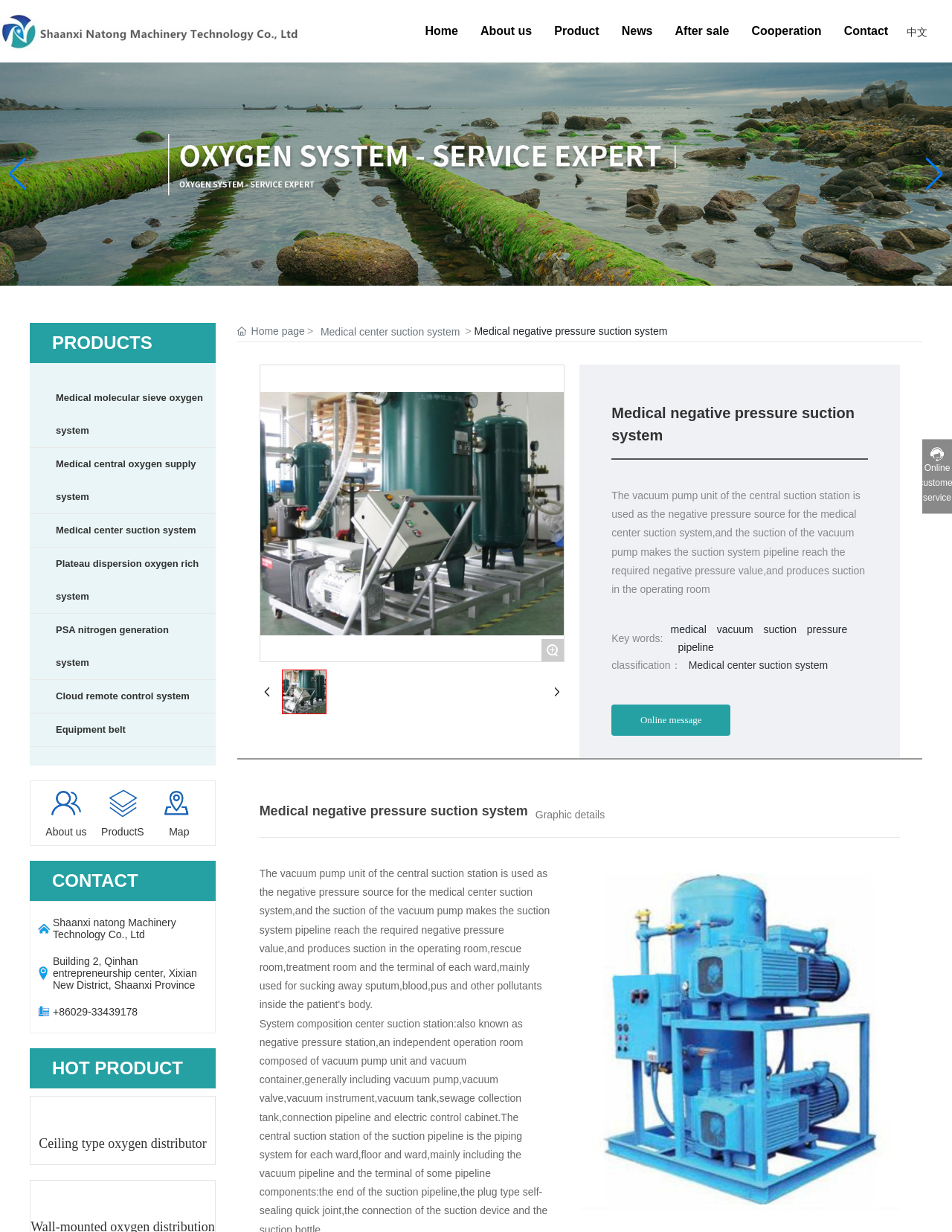Find the bounding box coordinates of the area to click in order to follow the instruction: "Click the 'Home' link".

[0.446, 0.008, 0.481, 0.042]